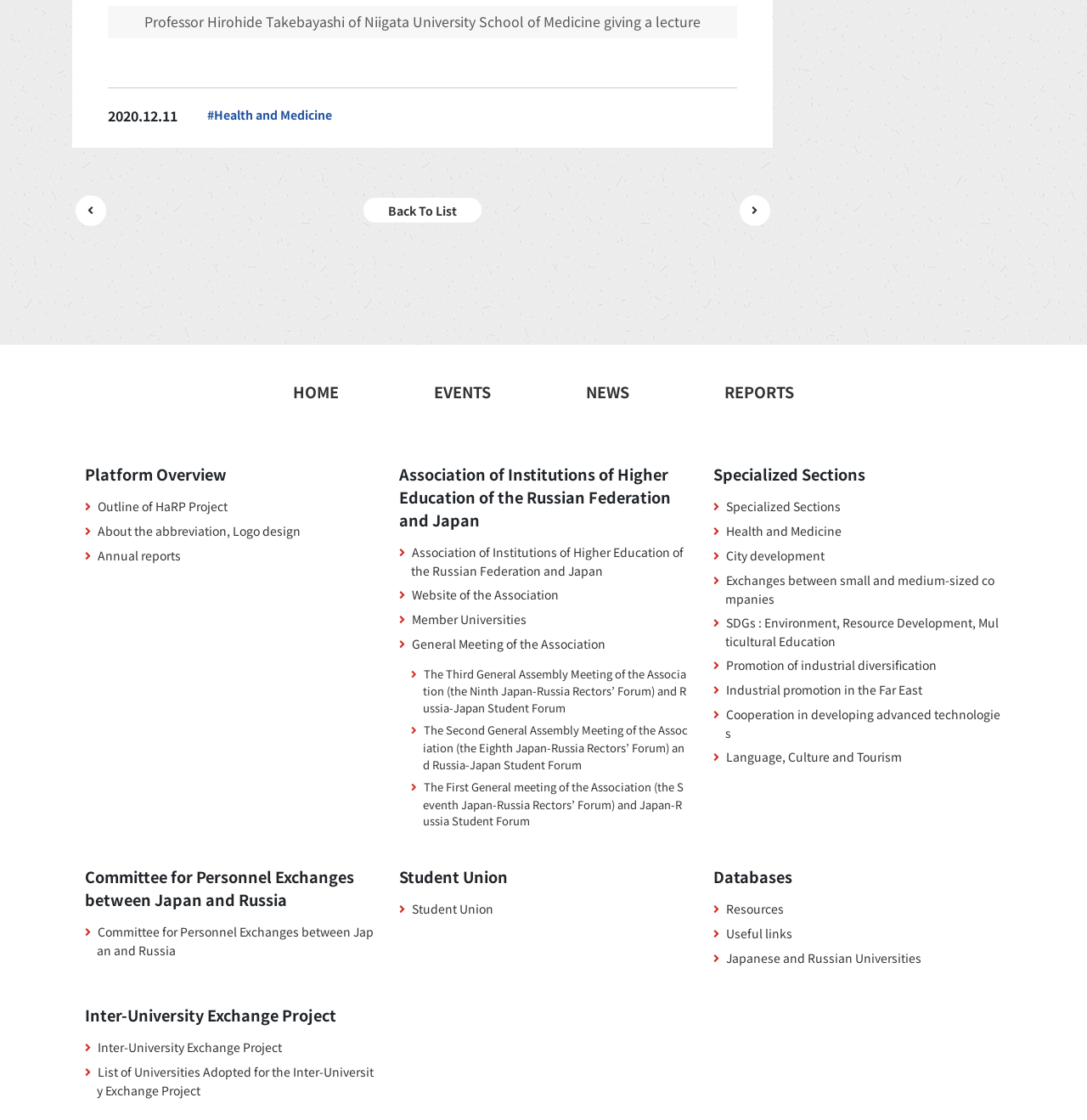Identify the bounding box coordinates for the element you need to click to achieve the following task: "Explore 'Inter-University Exchange Project'". The coordinates must be four float values ranging from 0 to 1, formatted as [left, top, right, bottom].

[0.09, 0.927, 0.259, 0.942]